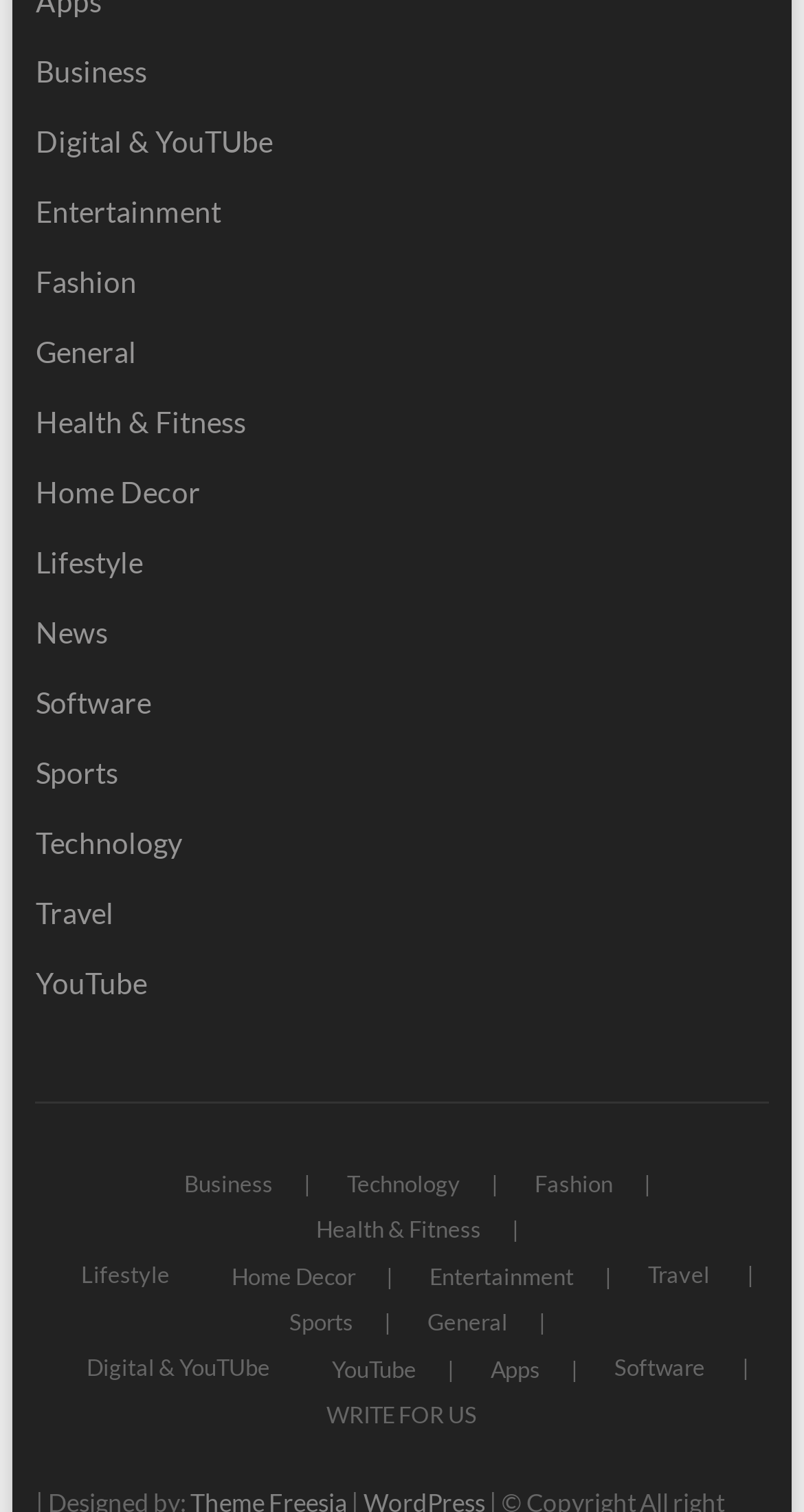What is the position of the 'Lifestyle' category in the top navigation menu?
Observe the image and answer the question with a one-word or short phrase response.

7th position